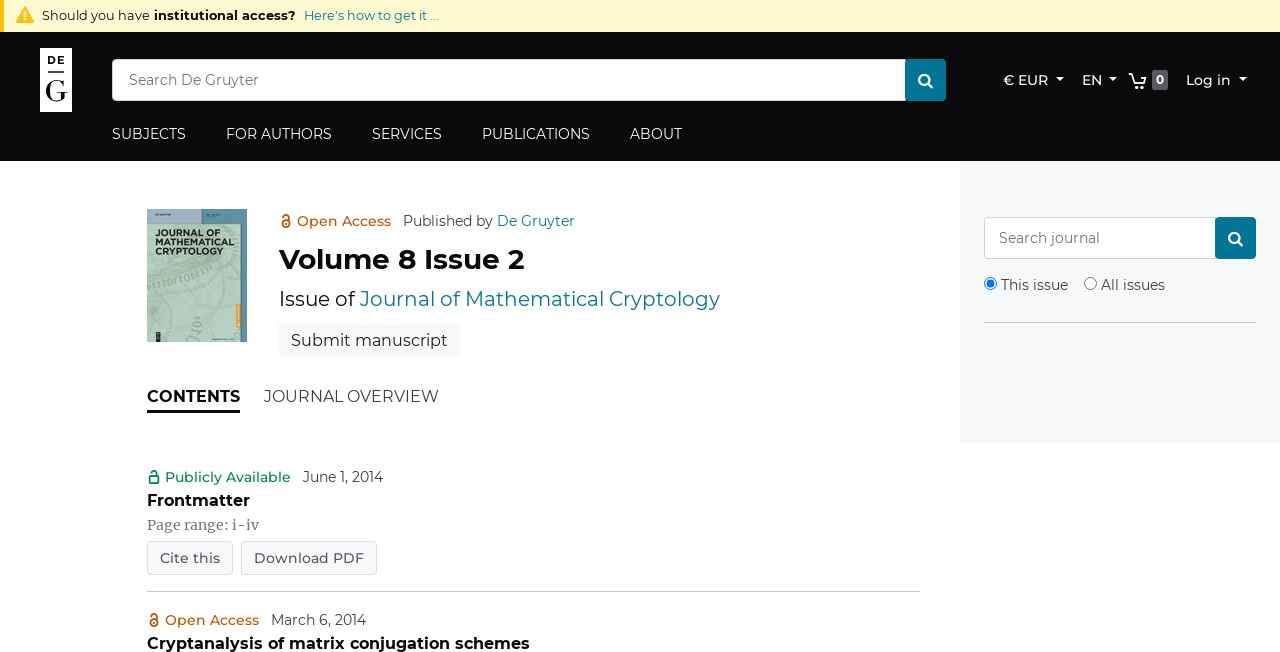Identify the bounding box coordinates of the element that should be clicked to fulfill this task: "Download the PDF of Frontmatter". The coordinates should be provided as four float numbers between 0 and 1, i.e., [left, top, right, bottom].

[0.188, 0.83, 0.294, 0.882]